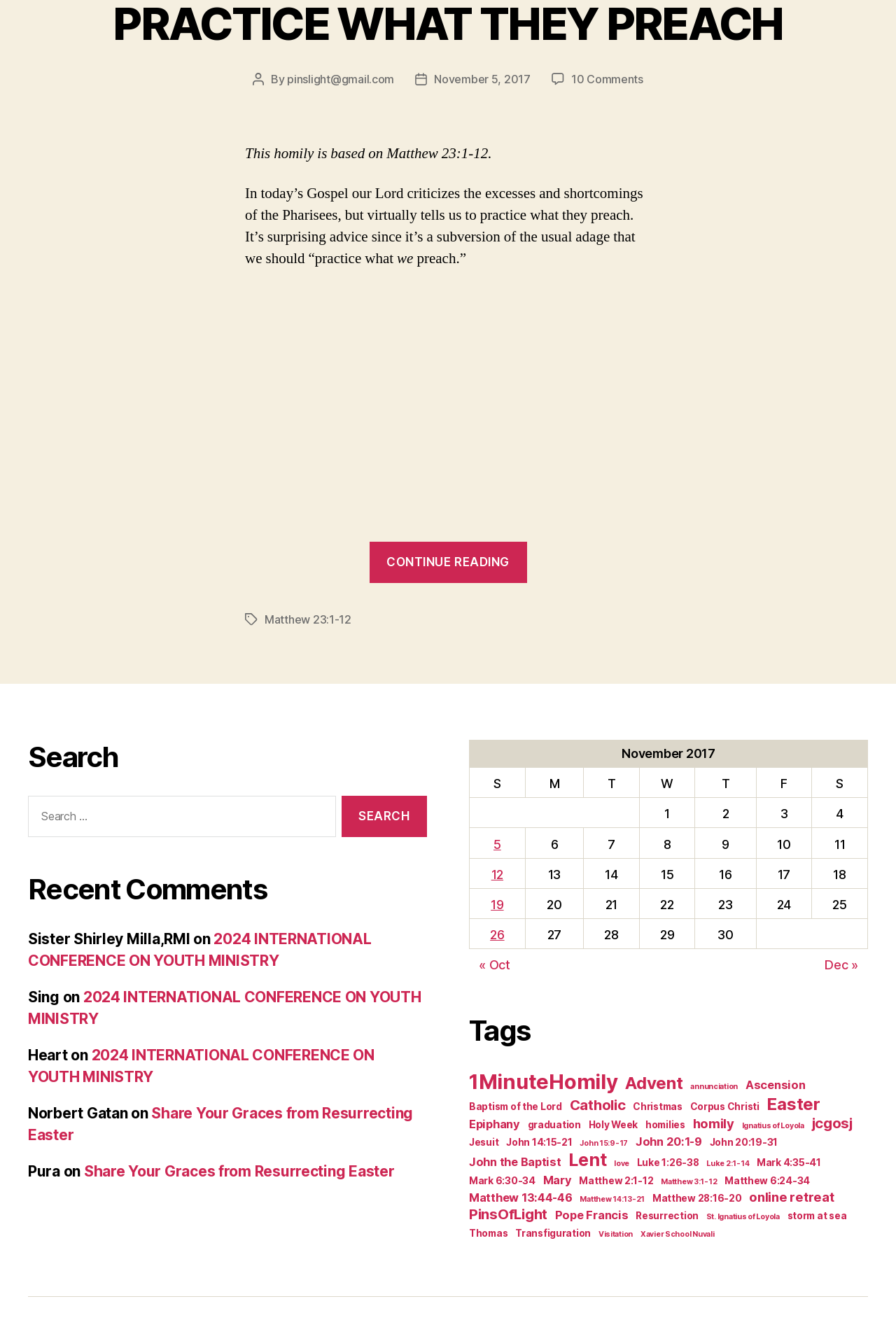Return the bounding box coordinates of the UI element that corresponds to this description: "gordon ramsay recipe". The coordinates must be given as four float numbers in the range of 0 and 1, [left, top, right, bottom].

None